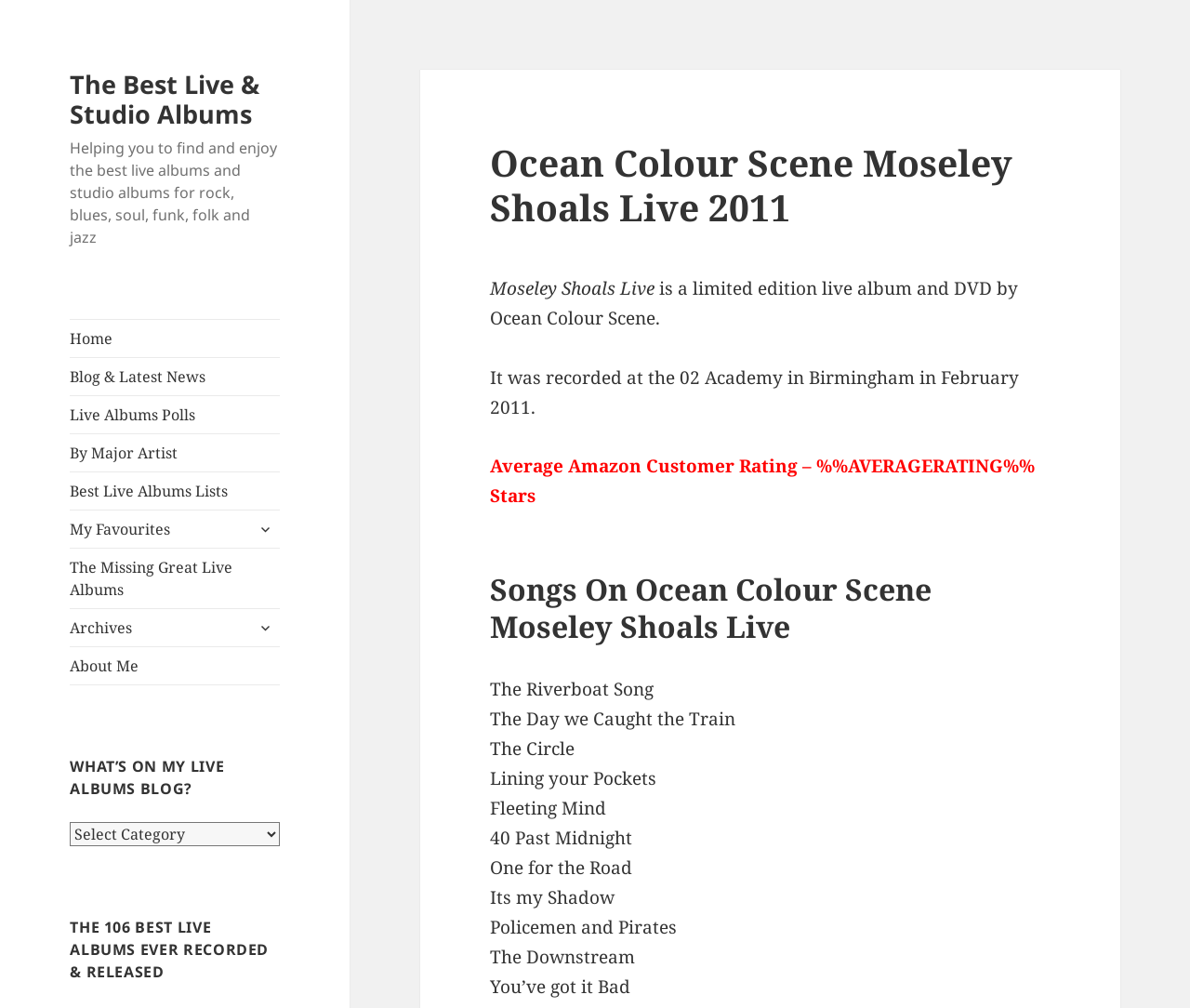Provide the bounding box coordinates of the section that needs to be clicked to accomplish the following instruction: "Select an option from 'What’s On My Live Albums Blog?'."

[0.059, 0.815, 0.235, 0.839]